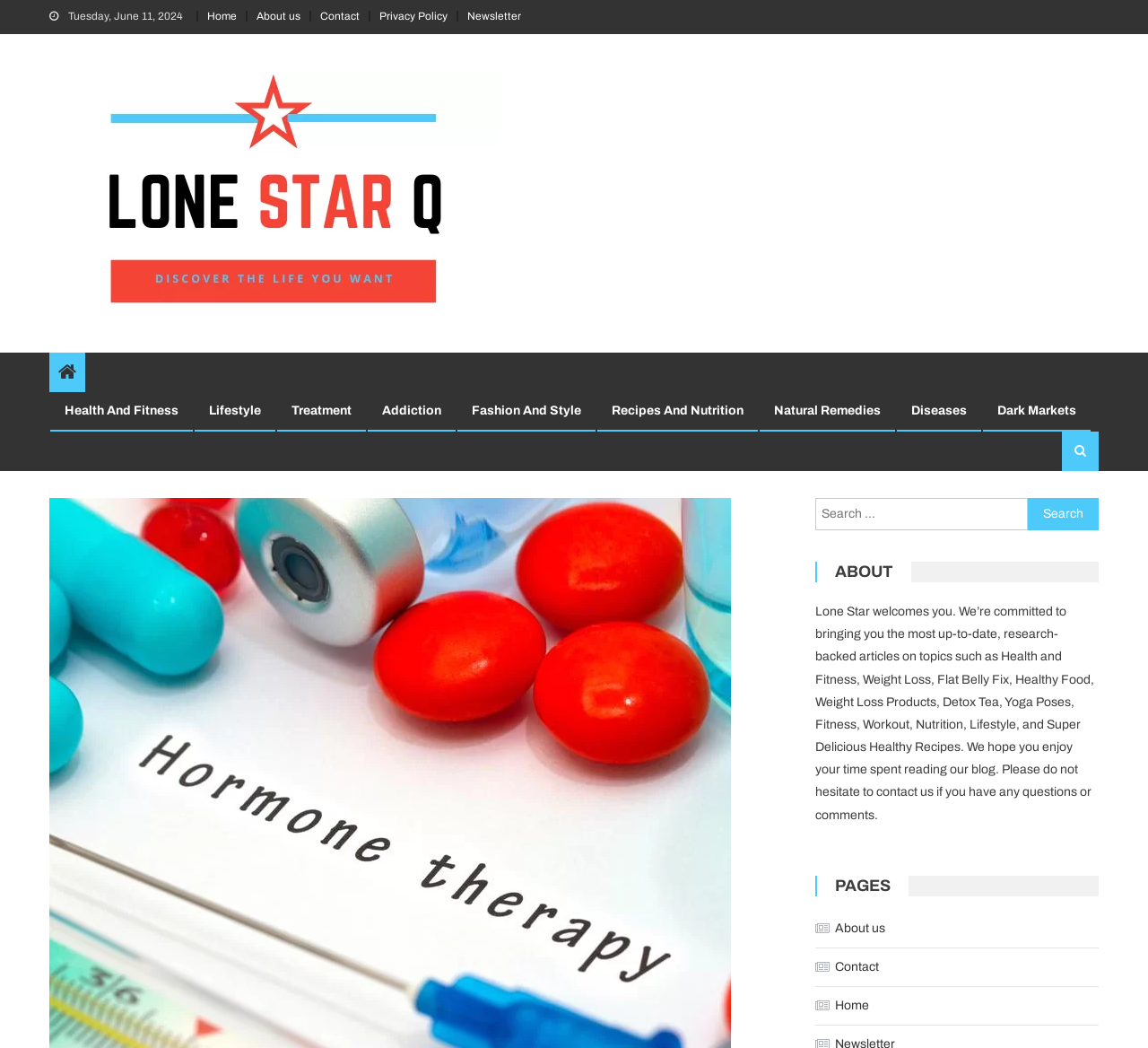Given the description of the UI element: "Contact", predict the bounding box coordinates in the form of [left, top, right, bottom], with each value being a float between 0 and 1.

[0.279, 0.009, 0.313, 0.021]